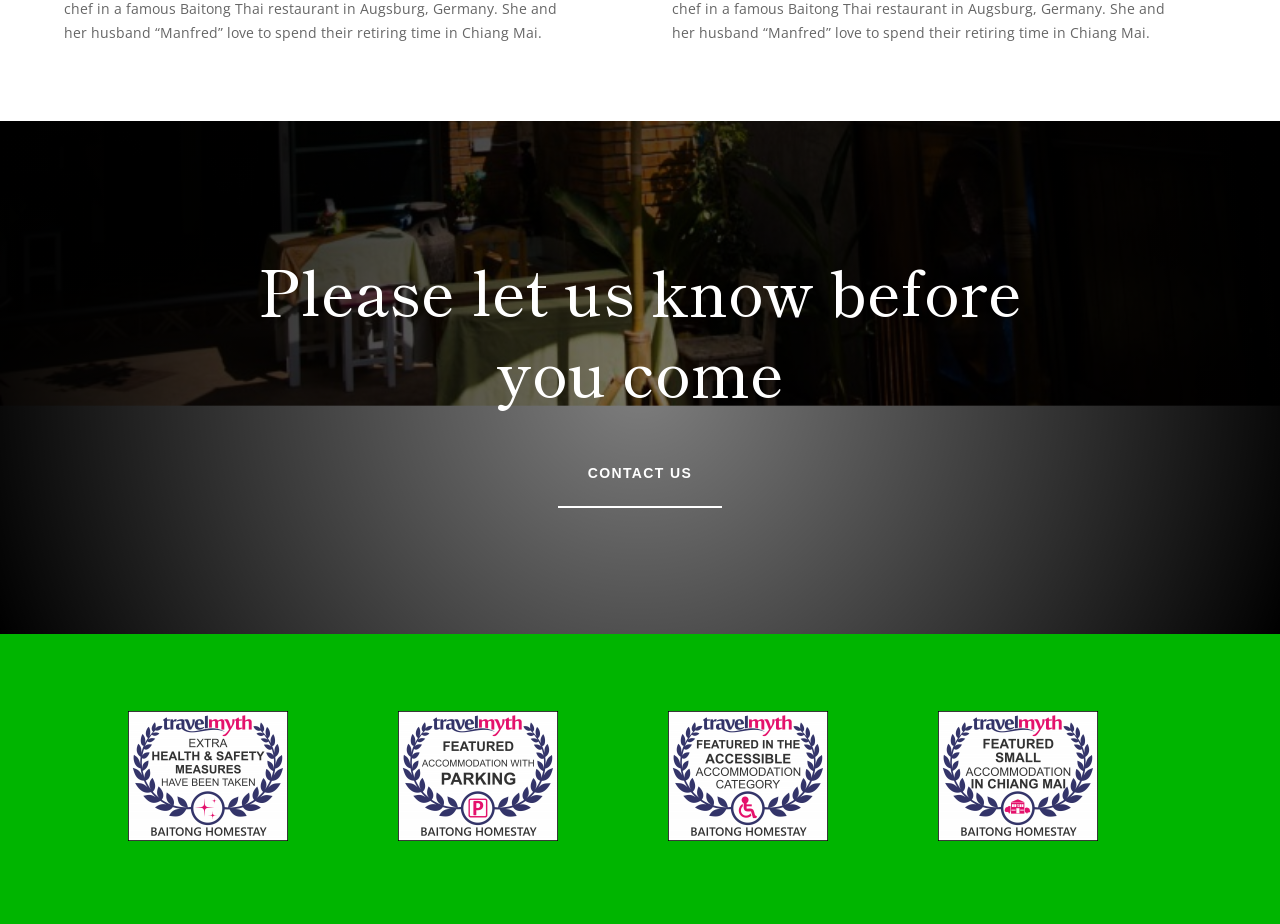Locate the bounding box of the UI element defined by this description: "alt="Chiang Mai accessible hotels"". The coordinates should be given as four float numbers between 0 and 1, formatted as [left, top, right, bottom].

[0.522, 0.894, 0.647, 0.914]